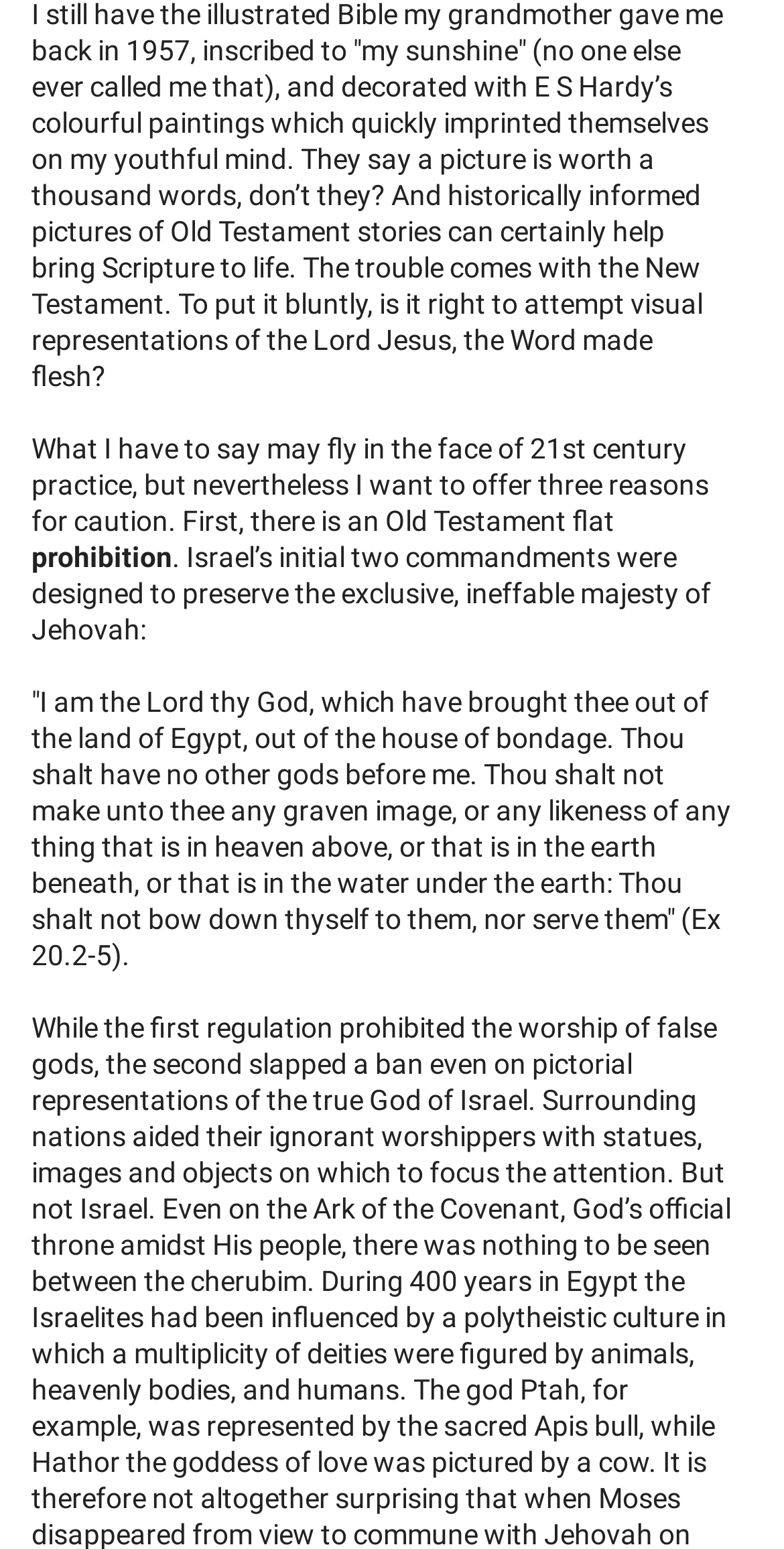Identify the bounding box for the element characterized by the following description: "Book Review".

[0.109, 0.457, 0.299, 0.476]